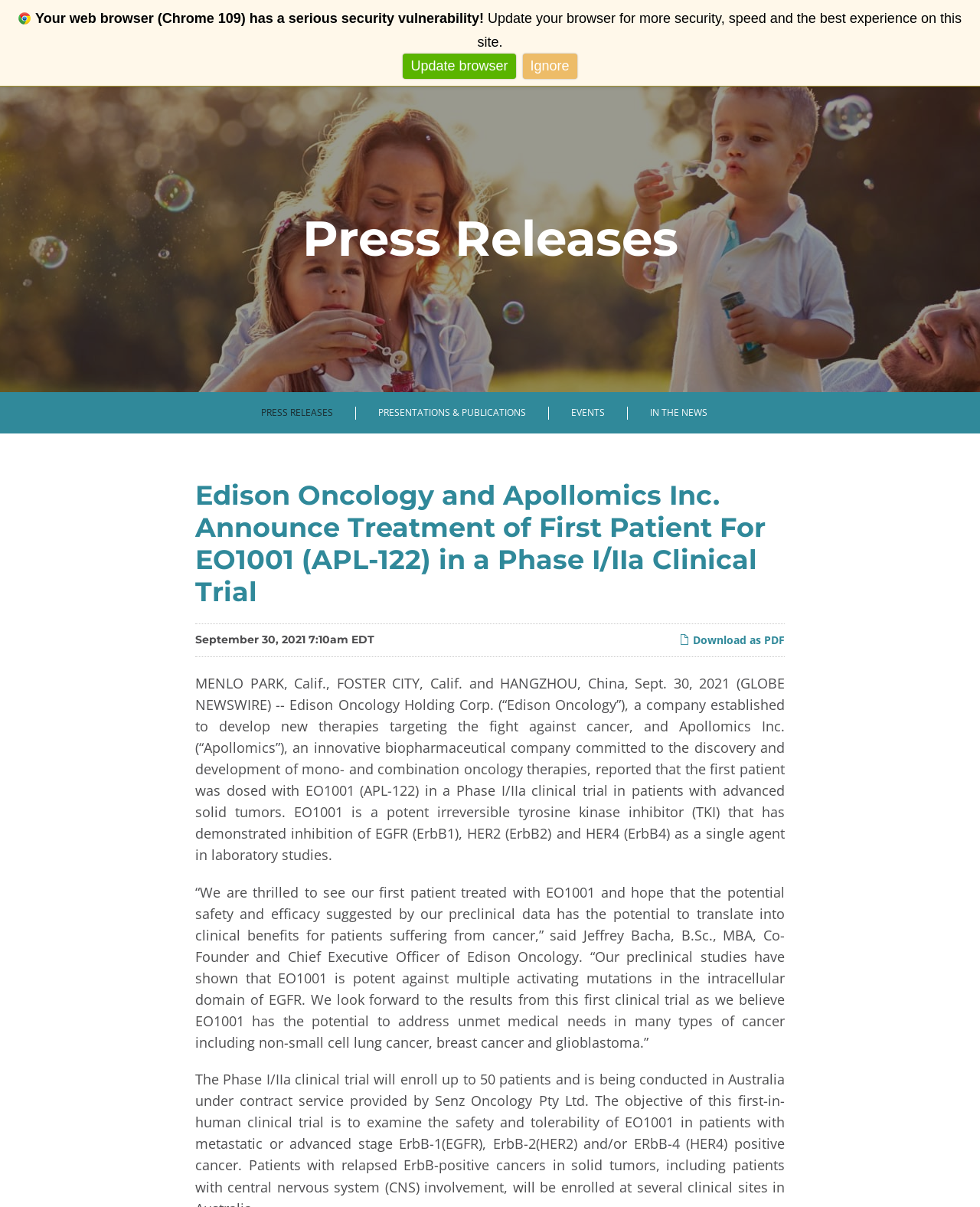Please identify the bounding box coordinates of the area that needs to be clicked to fulfill the following instruction: "View PRODUCT PIPELINE."

[0.587, 0.023, 0.716, 0.058]